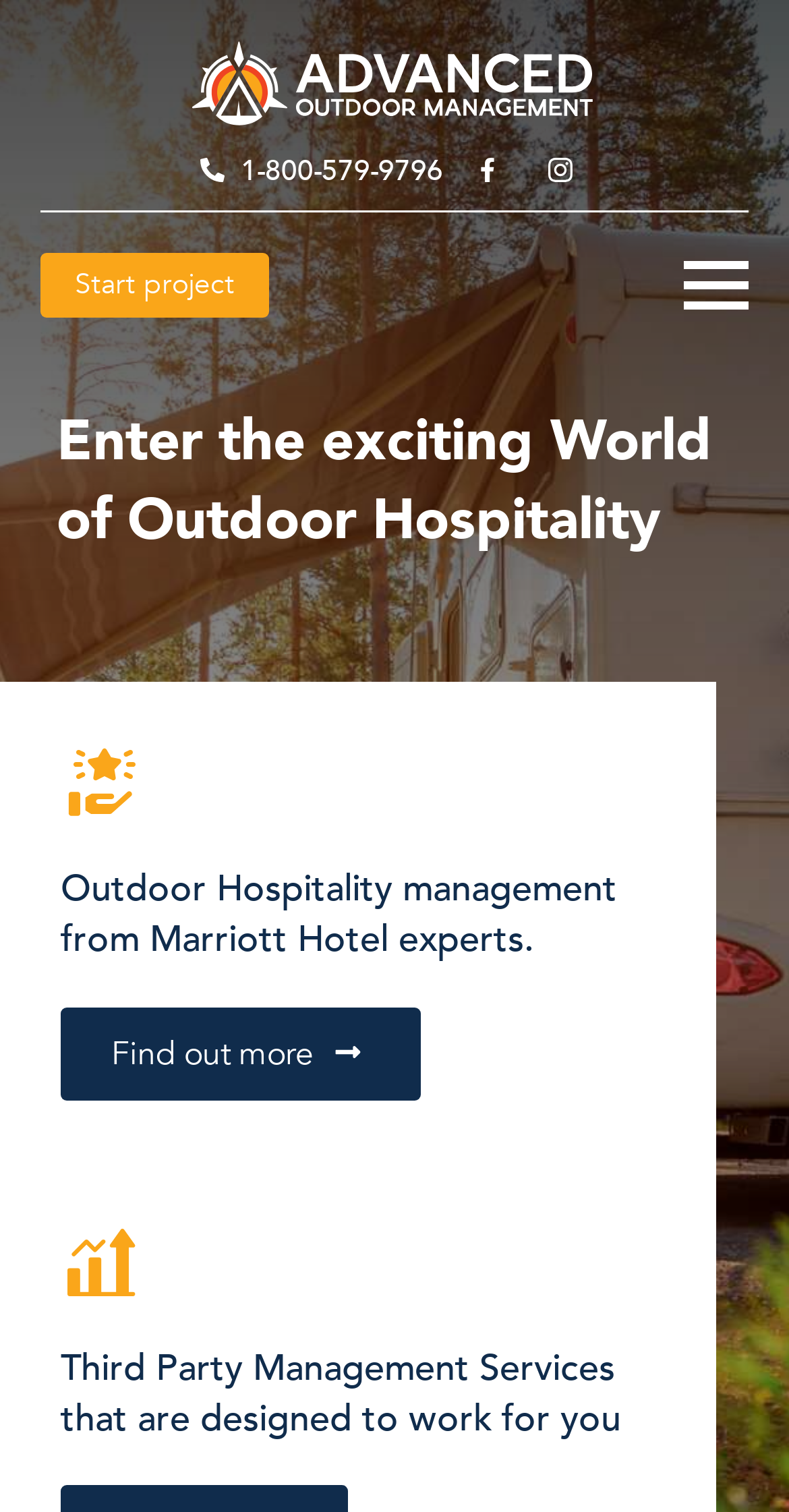Please give a succinct answer to the question in one word or phrase:
How many sections are there on the webpage?

3